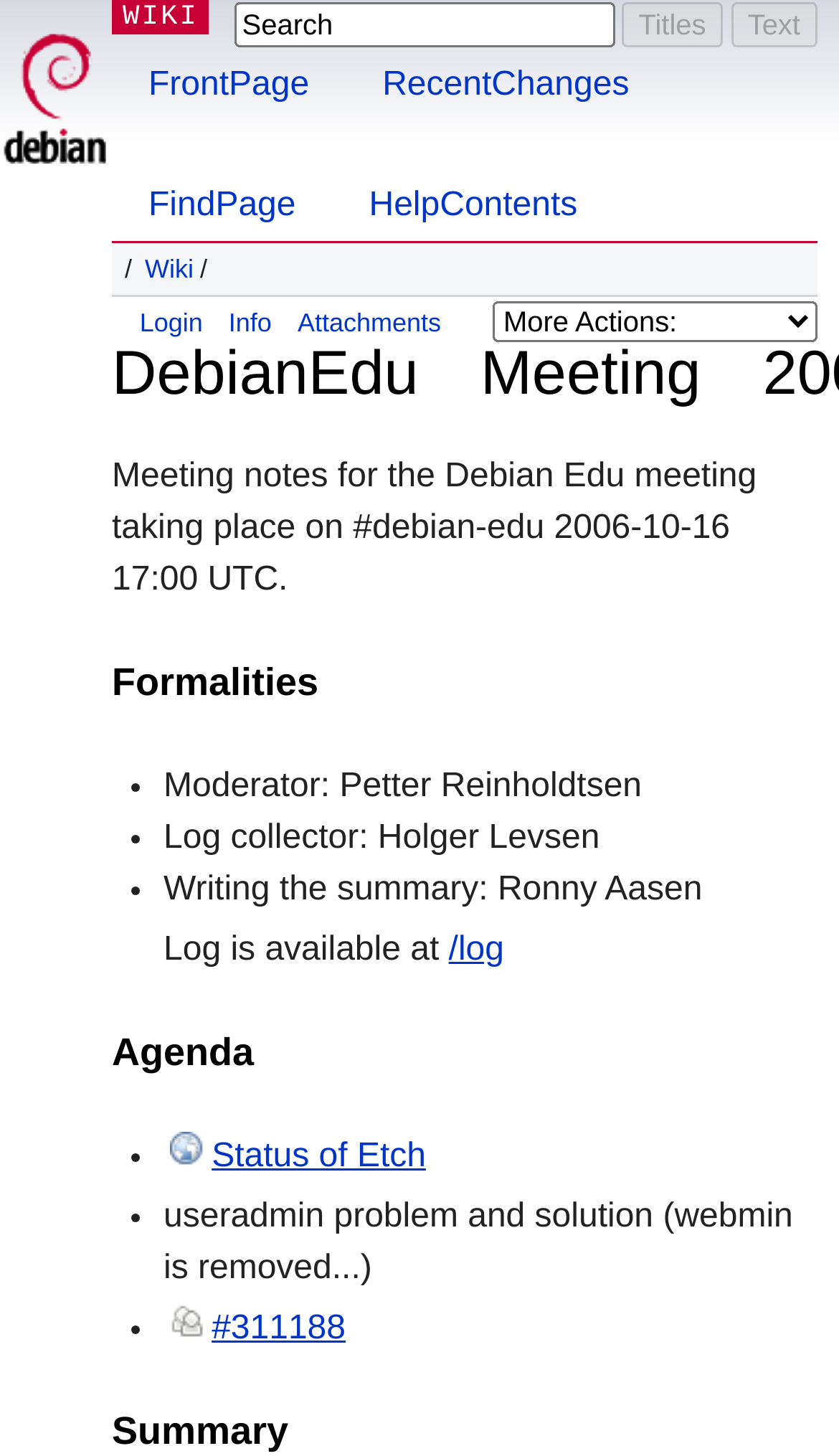Please determine the bounding box coordinates of the element's region to click in order to carry out the following instruction: "Login". The coordinates should be four float numbers between 0 and 1, i.e., [left, top, right, bottom].

[0.287, 0.003, 0.362, 0.024]